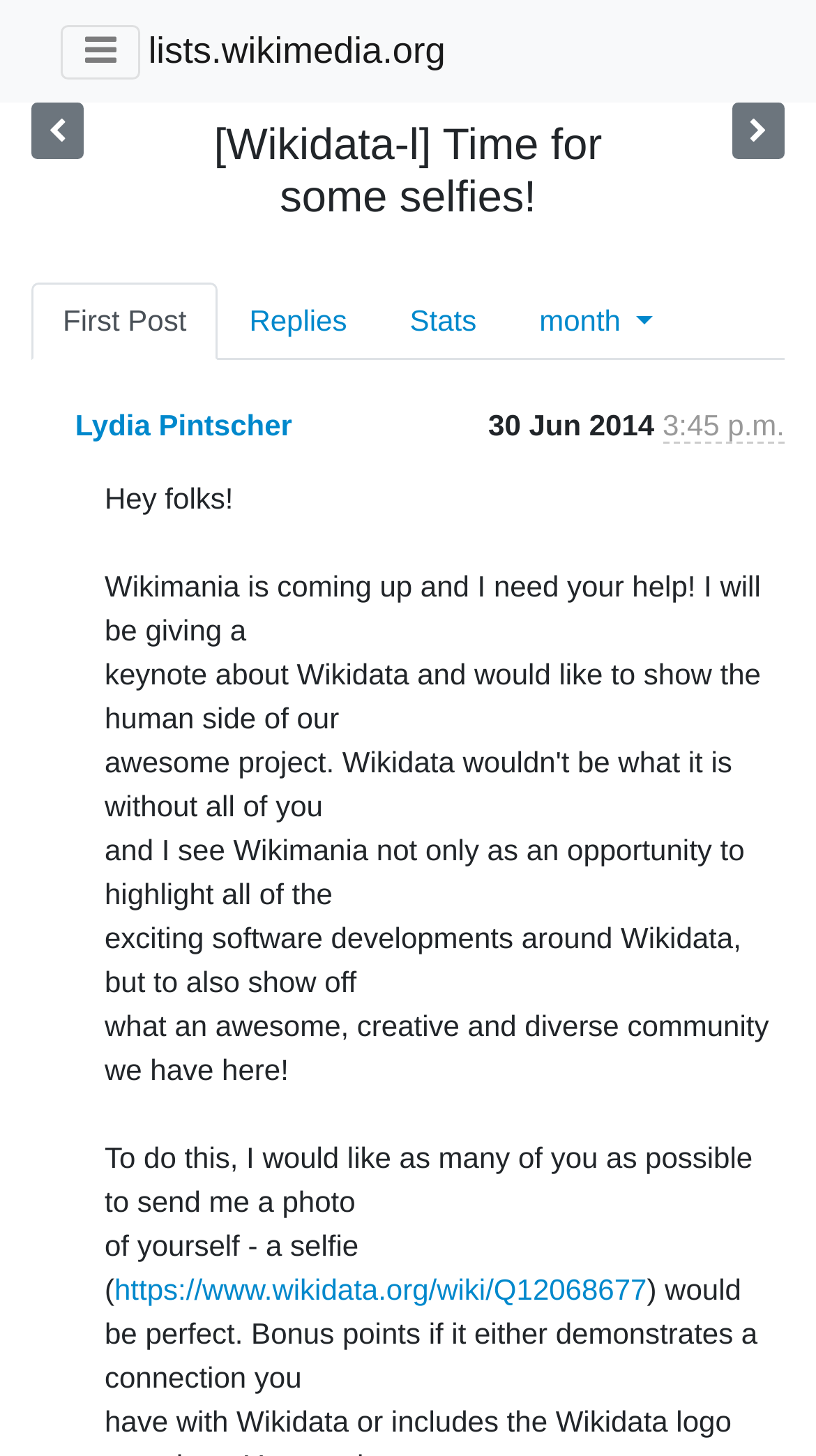Please specify the coordinates of the bounding box for the element that should be clicked to carry out this instruction: "Check the post time". The coordinates must be four float numbers between 0 and 1, formatted as [left, top, right, bottom].

[0.598, 0.281, 0.812, 0.304]